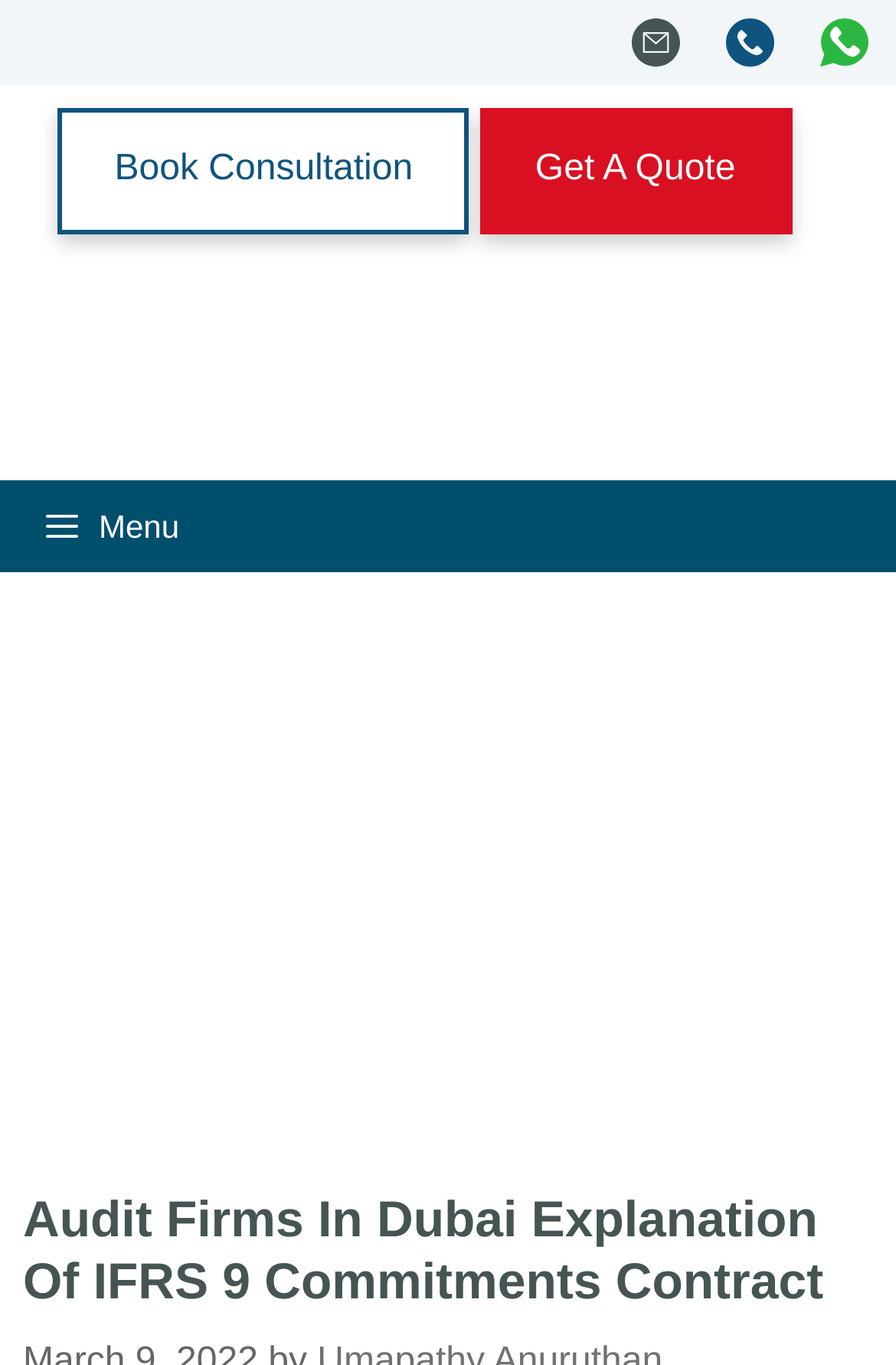What is the vertical position of the 'Get A Quote' link?
Please answer the question with a detailed and comprehensive explanation.

By comparing the y1 and y2 coordinates of the 'Get A Quote' link and the navigation menu, I determined that the link is above the menu.